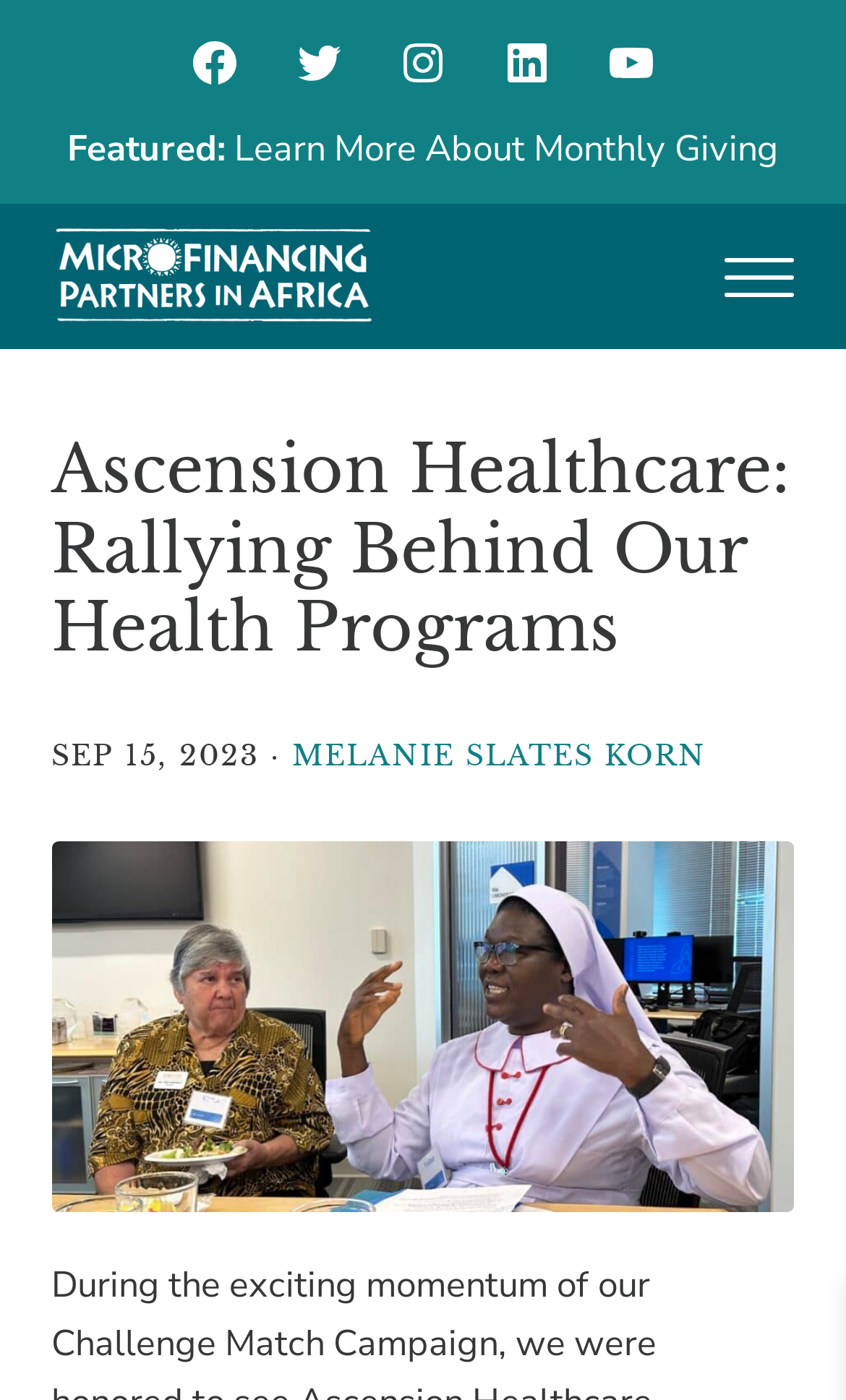Illustrate the webpage's structure and main components comprehensively.

The webpage is about Ascension Healthcare's partnership with Microfinancing Partners in Africa to address healthcare disparities and support health programs in impoverished communities. 

At the top left corner, there are three "Skip to" links, allowing users to navigate to main content, header right navigation, or site footer. 

On the top right, there are five social media links, including Facebook, Twitter, Instagram, LinkedIn, and YouTube, positioned horizontally next to each other. 

Below the social media links, there is a "Featured" link about monthly giving, followed by a link to Microfinancing Partners in Africa, accompanied by an image with the same name. 

Next to the Microfinancing Partners in Africa link, there is a static text "From Poverty. To Possibility." 

On the top right corner, there is a "Menu" button. When expanded, it reveals a heading "Ascension Healthcare: Rallying Behind Our Health Programs", a time element showing the date "SEP 15, 2023", and a link to "MELANIE SLATES KORN". 

Below the menu button, there is a figure containing an image of a woman talking during a lunch meeting.